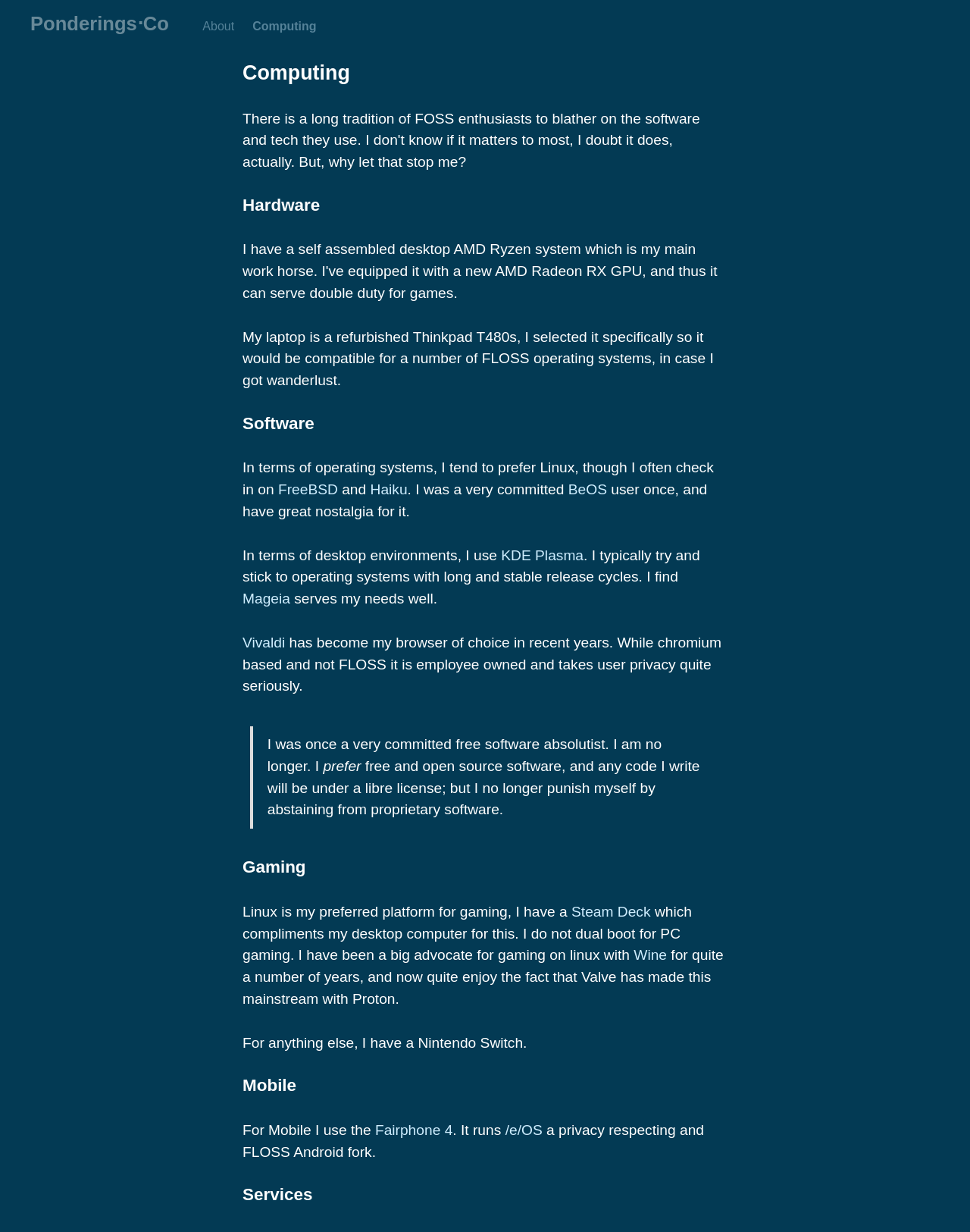Provide the bounding box coordinates of the HTML element described by the text: "Steam Deck".

[0.589, 0.733, 0.671, 0.746]